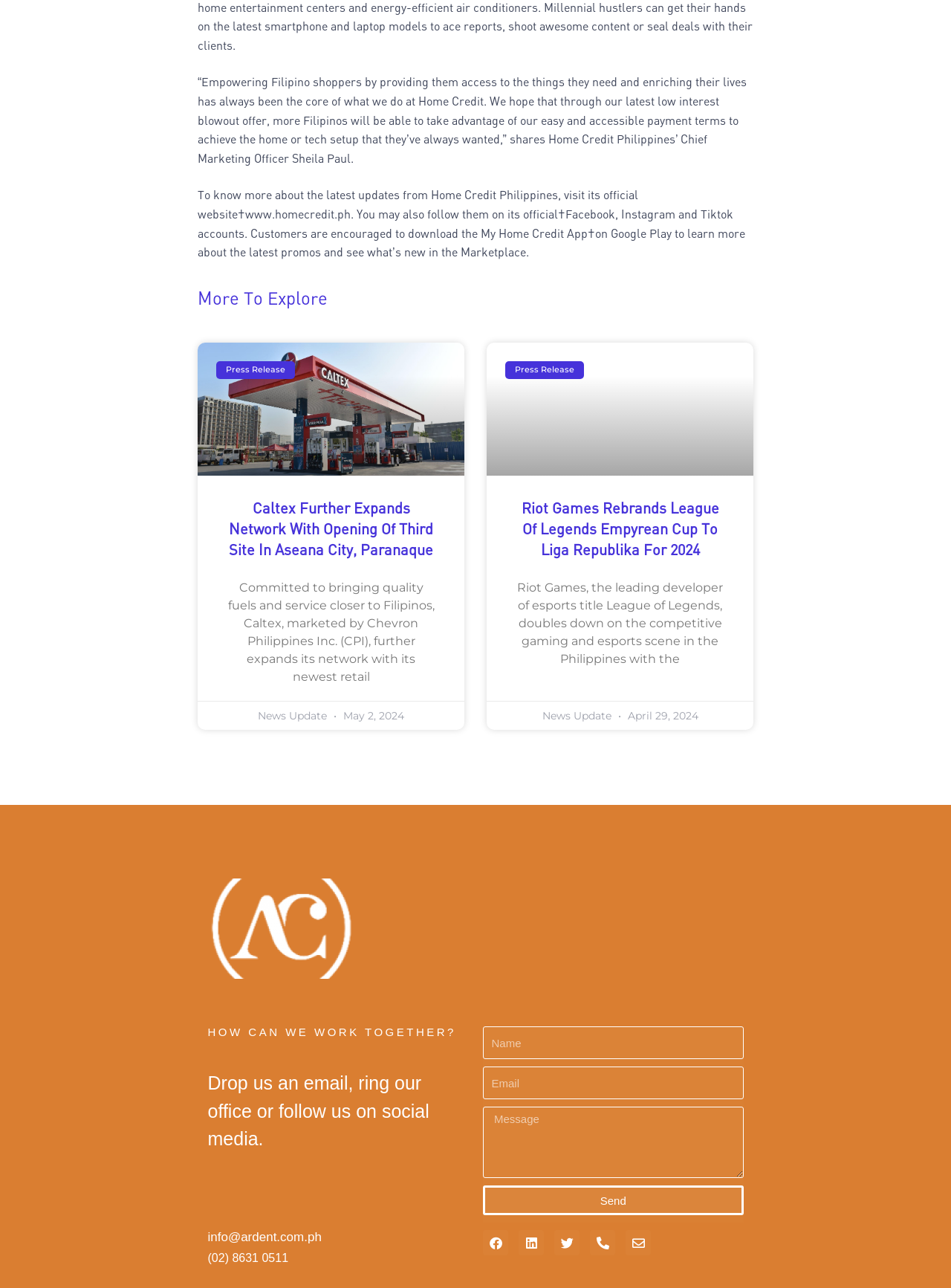Find and indicate the bounding box coordinates of the region you should select to follow the given instruction: "Follow Ardent on Facebook".

[0.508, 0.955, 0.534, 0.975]